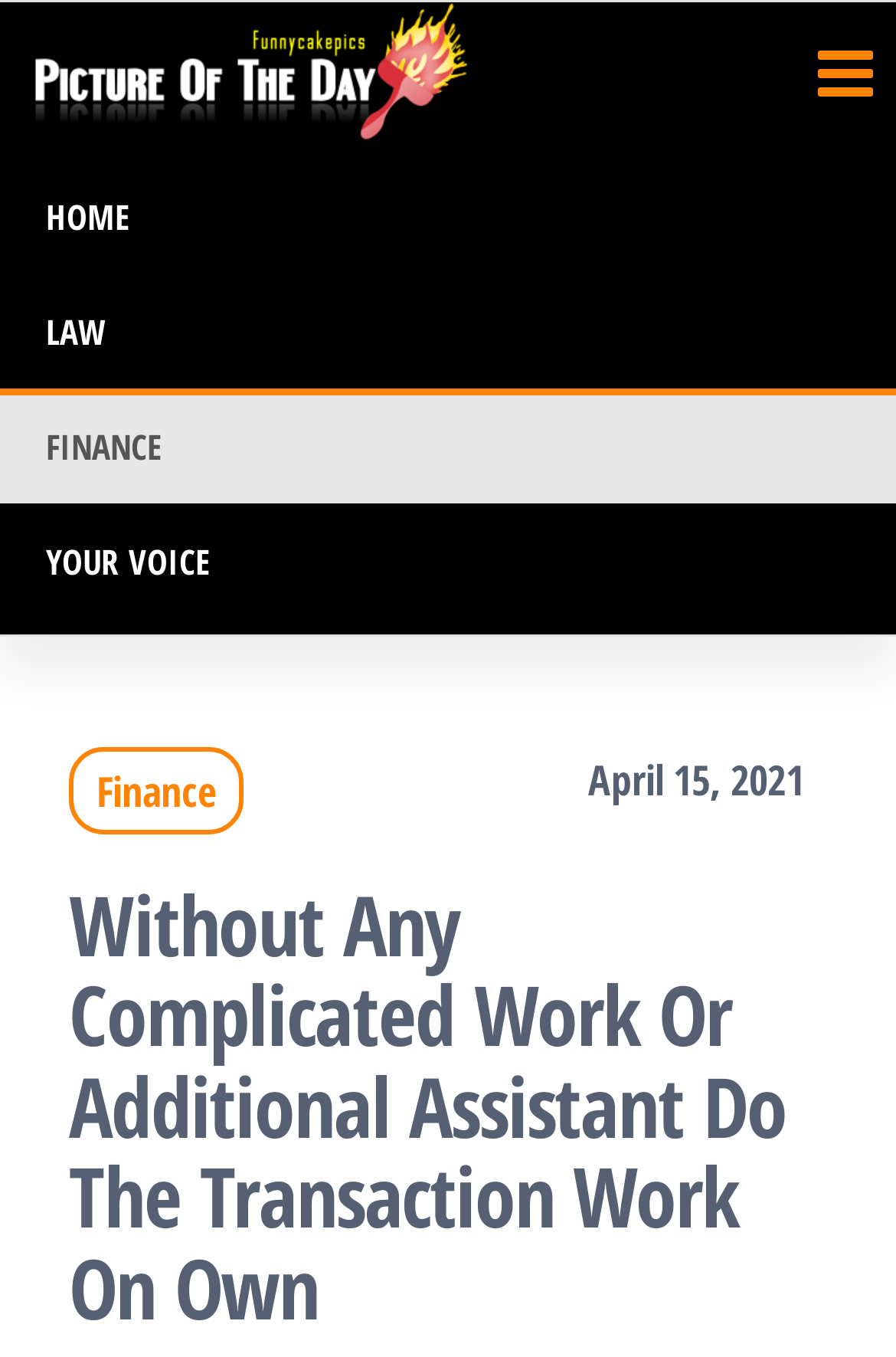Please find and report the primary heading text from the webpage.

Without Any Complicated Work Or Additional Assistant Do The Transaction Work On Own